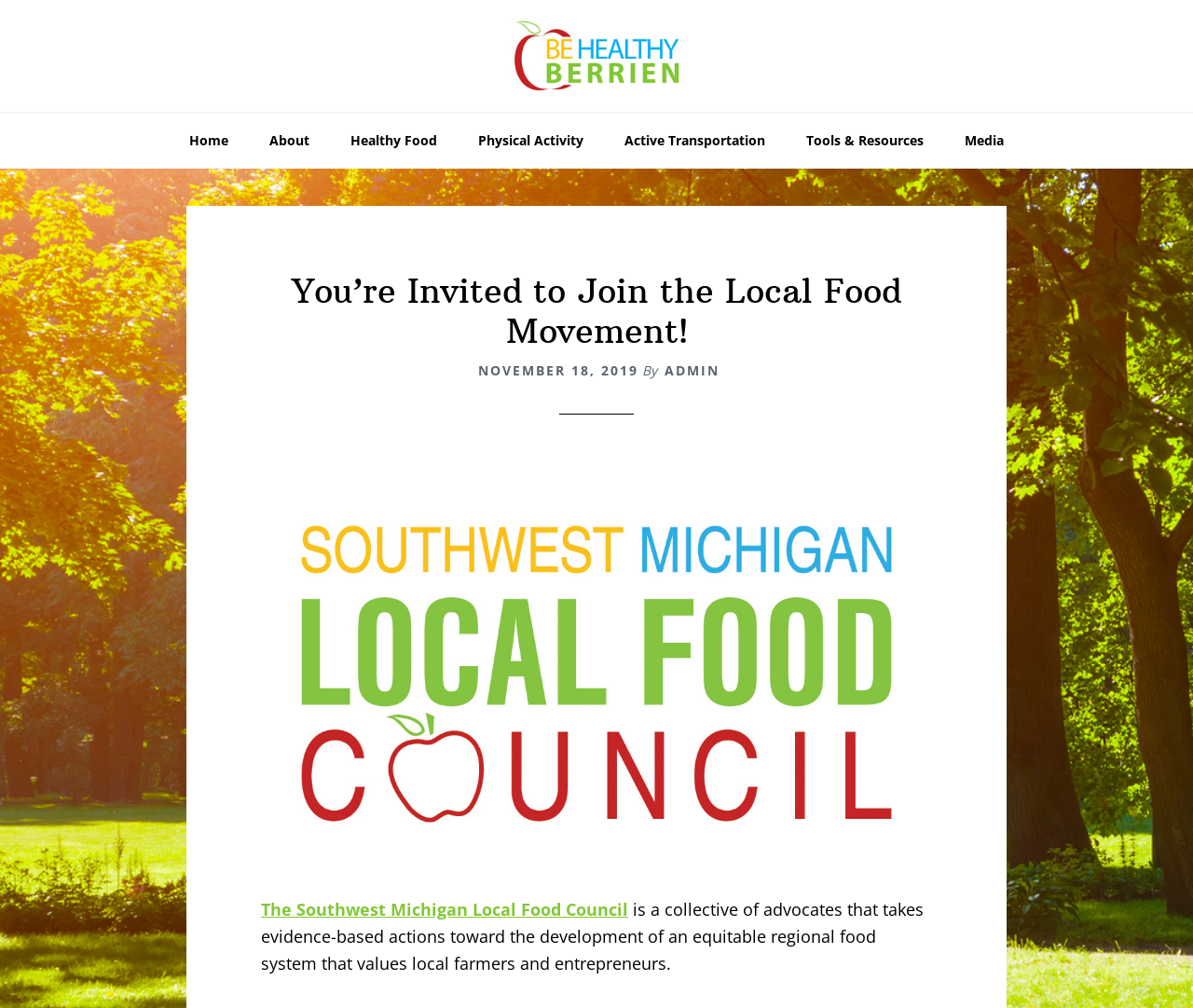Find the bounding box coordinates for the element described here: "Healthy Food".

[0.278, 0.112, 0.382, 0.167]